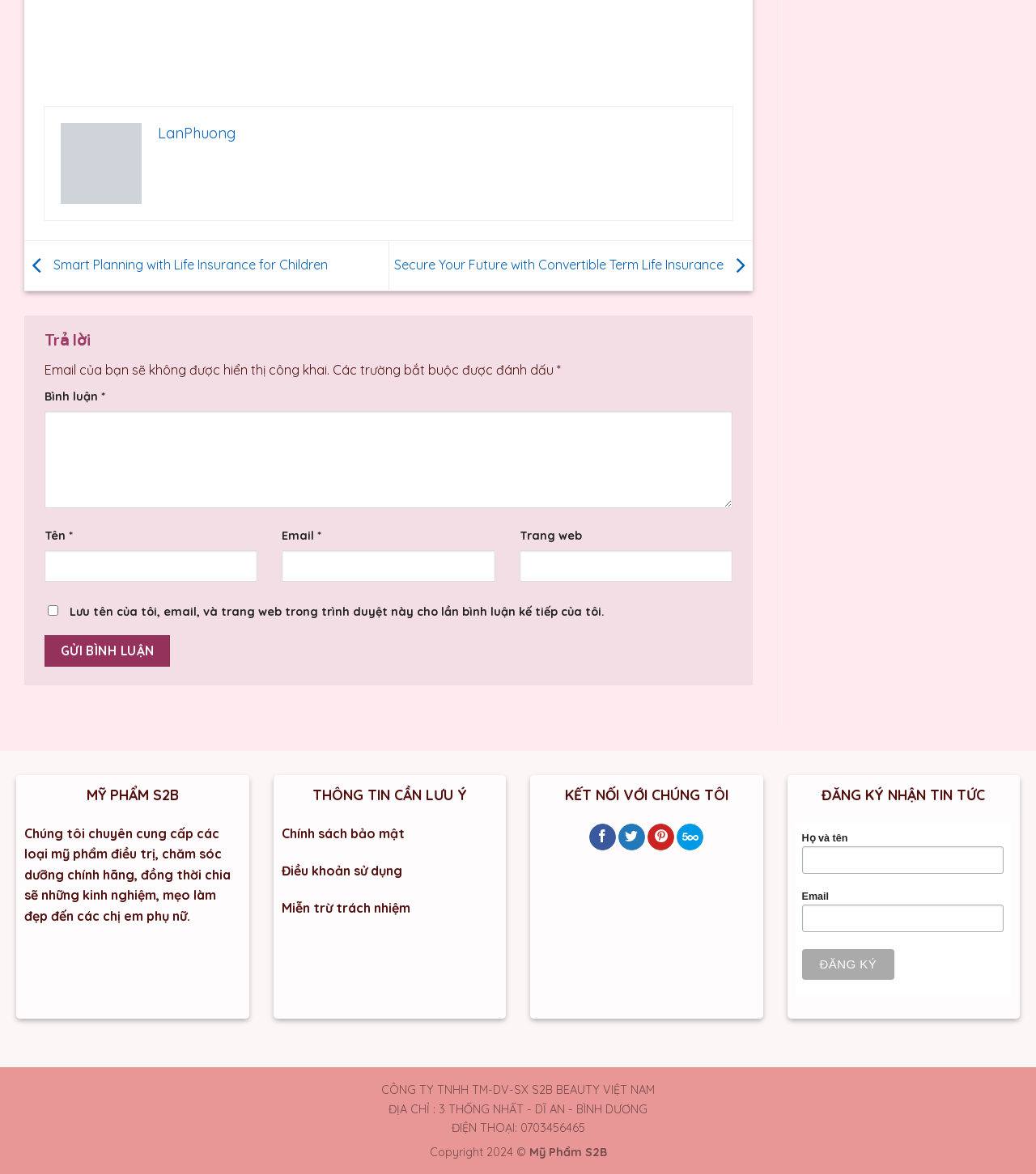Please identify the bounding box coordinates of the element I should click to complete this instruction: 'Enter your name'. The coordinates should be given as four float numbers between 0 and 1, like this: [left, top, right, bottom].

[0.043, 0.469, 0.249, 0.496]